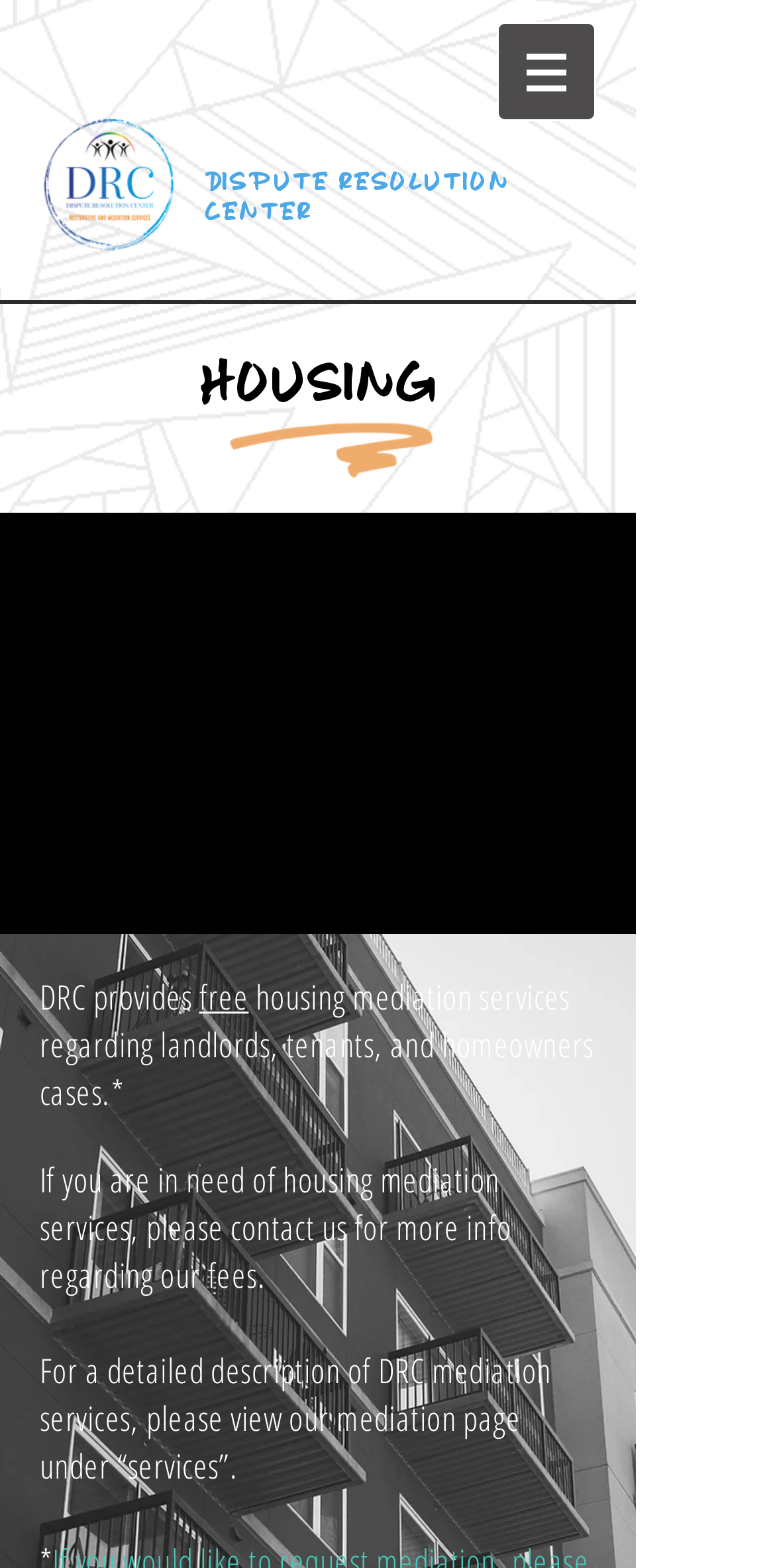Describe all the key features of the webpage in detail.

The webpage is about the Dispute Resolution Center (DRC) and its housing mediation services. At the top left, there is a color logo of the organization. Below the logo, the title "DISPUTE RESOLUTION CENTER" is prominently displayed. To the right of the title, there is an image of a squiggle.

On the top right, there is a navigation menu labeled "Site" with a button that has a popup menu. The button is accompanied by a small image.

The main content of the webpage is divided into two sections. The first section starts with the text "DRC provides" followed by "free" and then a description of the housing mediation services offered by the organization, including cases related to landlords, tenants, and homeowners. There is an asterisk symbol (*) below the description.

The second section starts with a sentence "If you are in need of housing mediation services, please contact us for more info regarding our fees." Below this sentence, there is a paragraph describing the mediation services offered by the organization, with a mention of a "mediation page" under the "services" section.

Overall, the webpage provides an overview of the DRC's housing mediation services and how to access them.